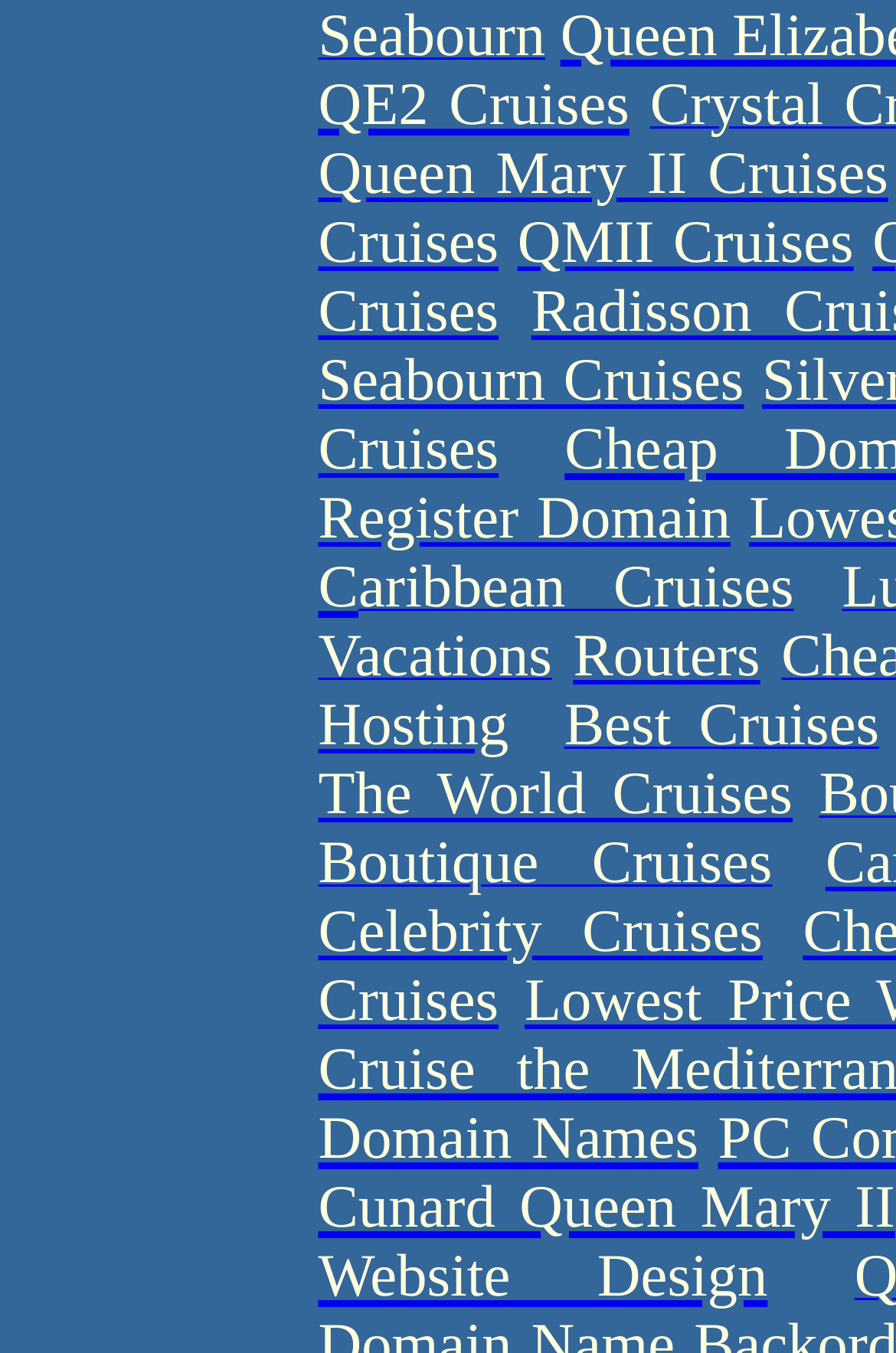What is the last cruise line listed?
Please provide a single word or phrase answer based on the image.

Cunard Queen Mary II